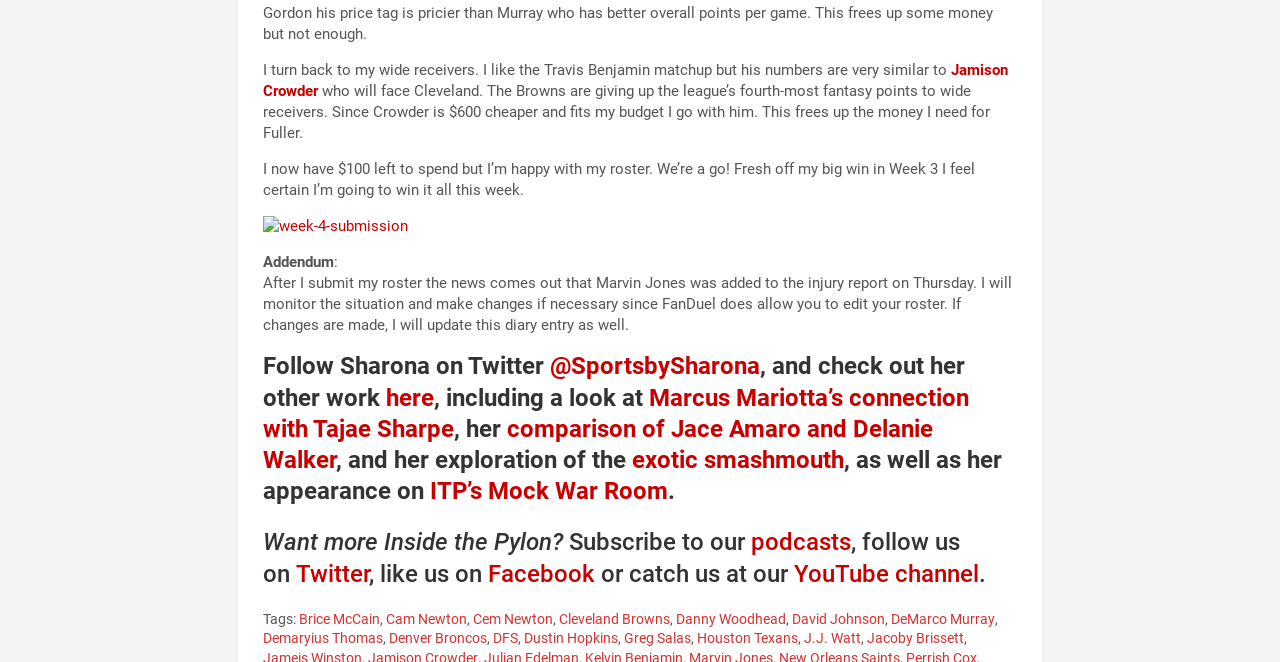Identify the bounding box coordinates of the specific part of the webpage to click to complete this instruction: "View terms and conditions".

None